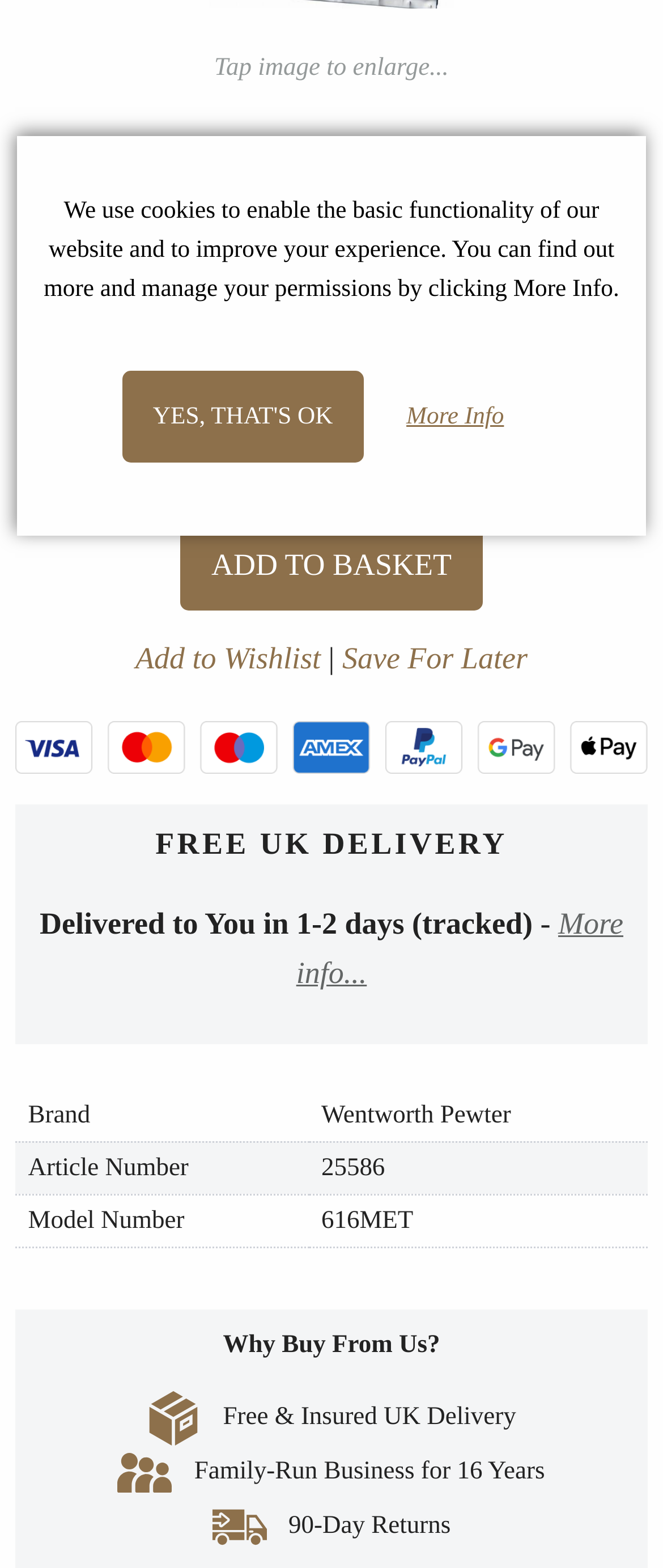Determine the bounding box coordinates in the format (top-left x, top-left y, bottom-right x, bottom-right y). Ensure all values are floating point numbers between 0 and 1. Identify the bounding box of the UI element described by: More Info

[0.558, 0.257, 0.816, 0.275]